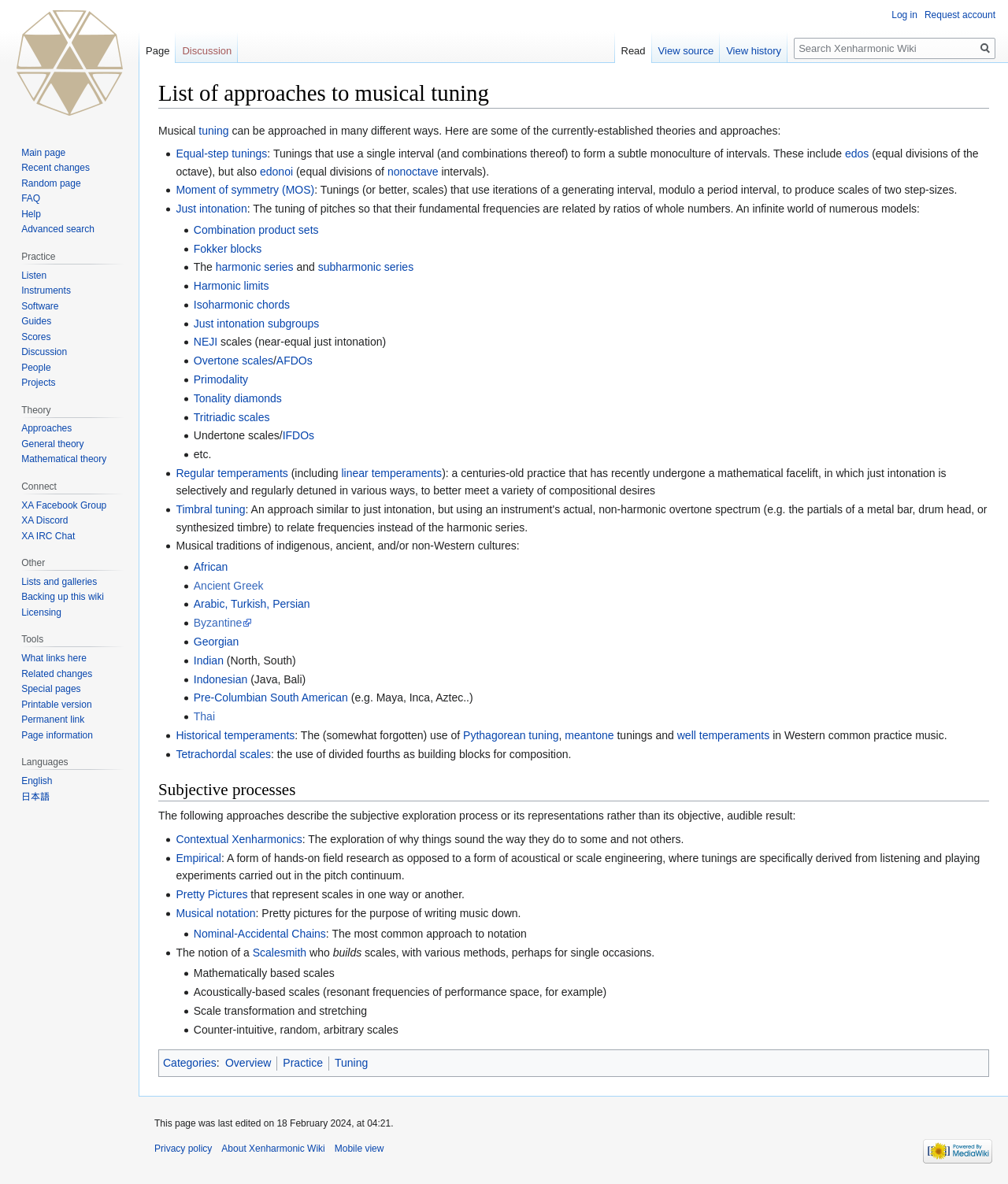What is the cultural context of timbral tuning?
Using the information from the image, provide a comprehensive answer to the question.

The webpage mentions that timbral tuning is related to musical traditions of indigenous, ancient, and/or non-Western cultures, as indicated by the link 'Timbral tuning' and the subsequent descriptions of various cultural traditions.